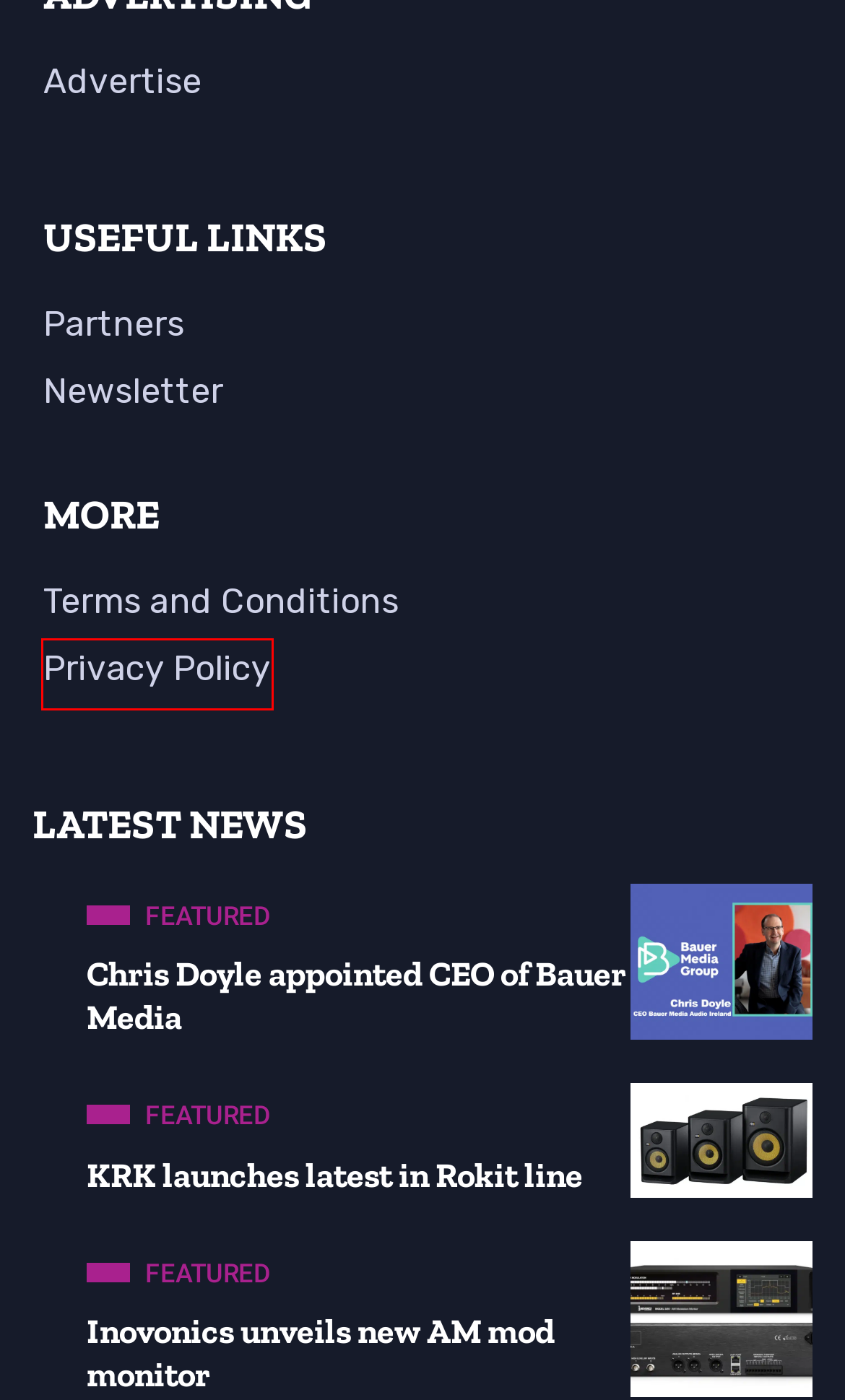You have a screenshot of a webpage with a red bounding box around an element. Identify the webpage description that best fits the new page that appears after clicking the selected element in the red bounding box. Here are the candidates:
A. The NAB Lowdown | Challenging Convention | Accelerating African Education
B. Shaping The Future | Absent Engineers | Mamma Mia!
C. Partners • RedTech
D. Terms and conditions • RedTech
E. Chris Doyle appointed CEO of Bauer Media Audio Ireland • RedTech
F. Cumulus Media reports Q3 2023 operating results • RedTech
G. NAB Delivers | Getting Flash On DAB | Smart Result for CRA
H. Privacy Policy • RedTech

H